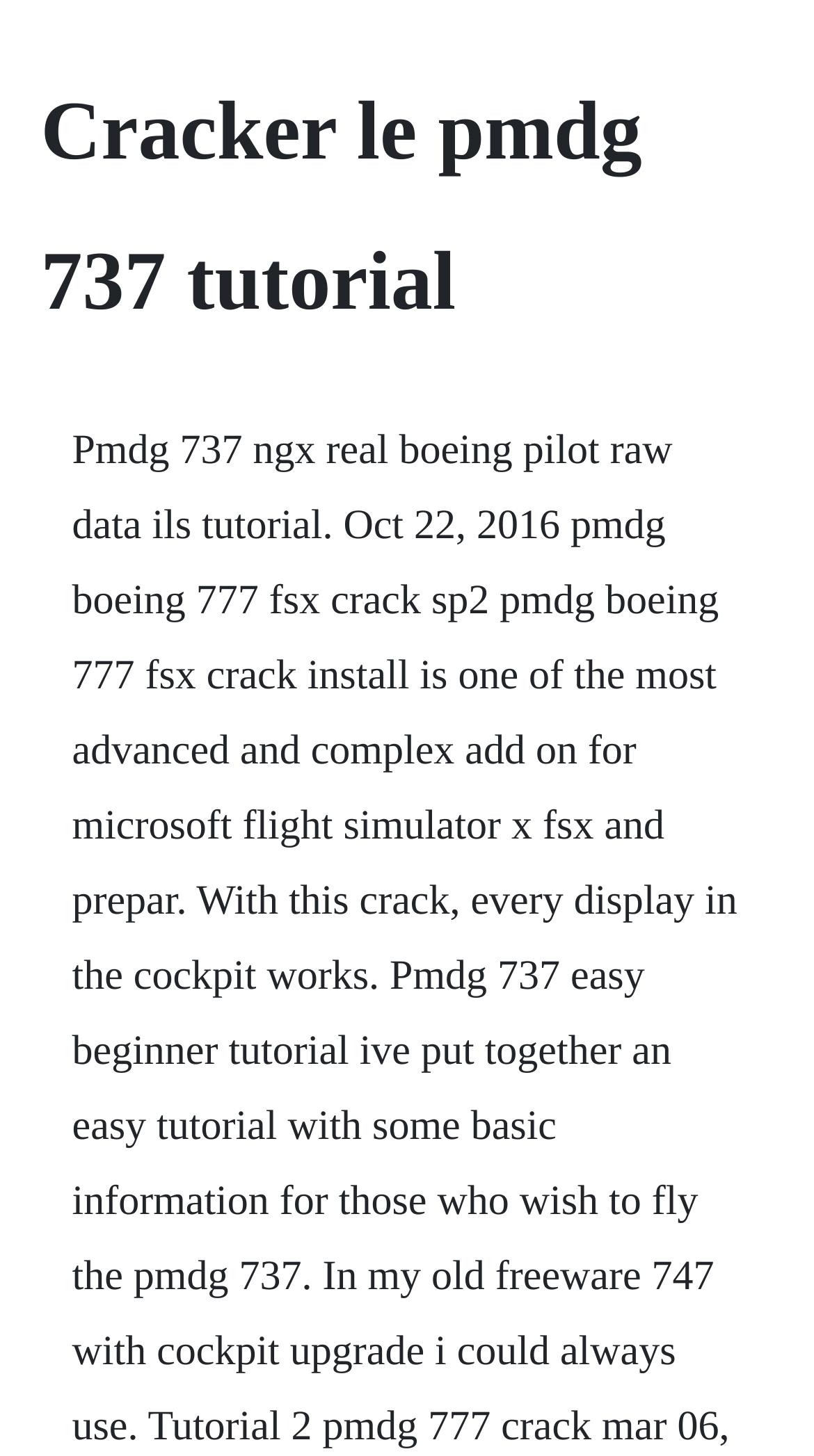Locate and extract the headline of this webpage.

Cracker le pmdg 737 tutorial